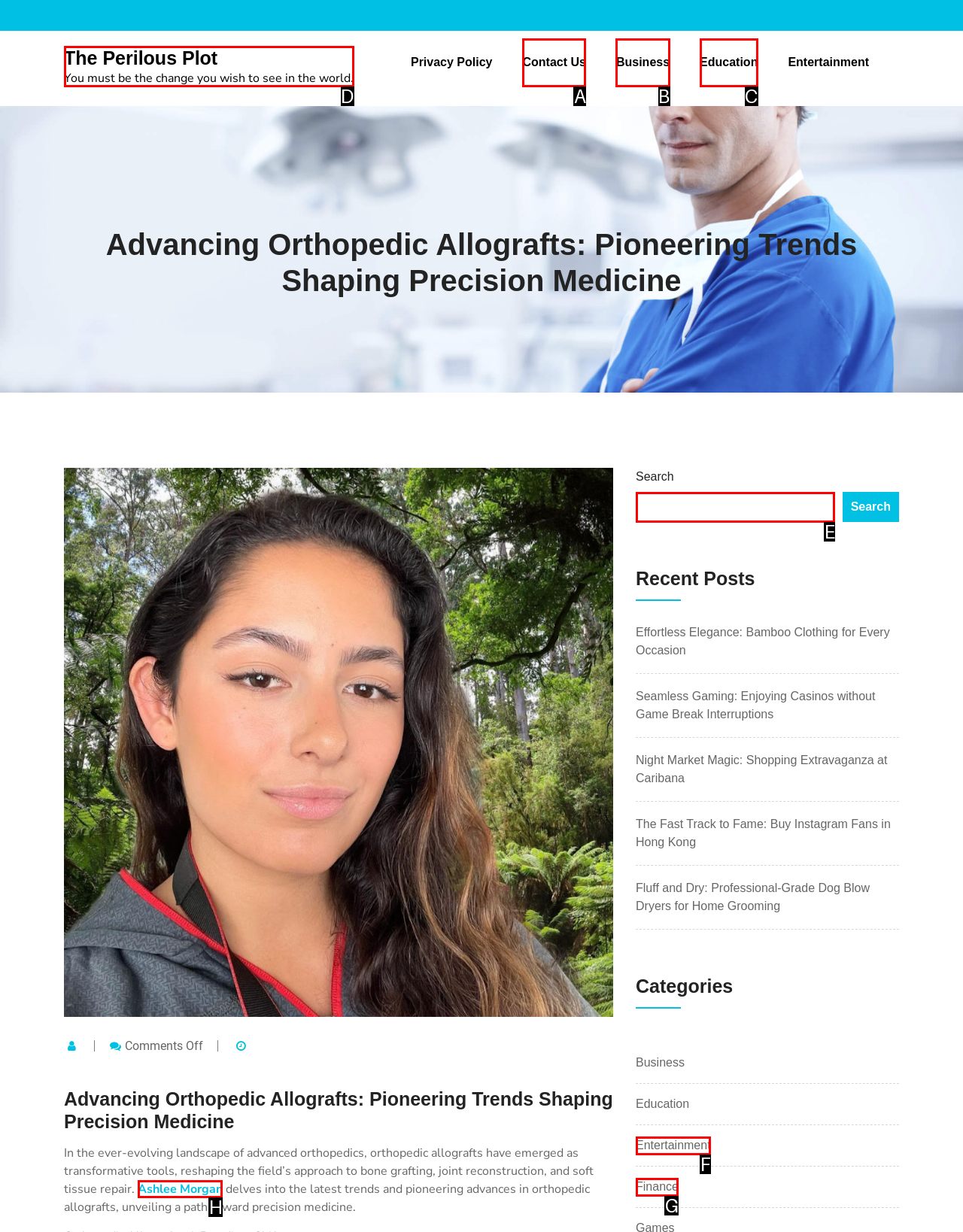Which HTML element should be clicked to complete the following task: Read the article by Ashlee Morgan?
Answer with the letter corresponding to the correct choice.

H